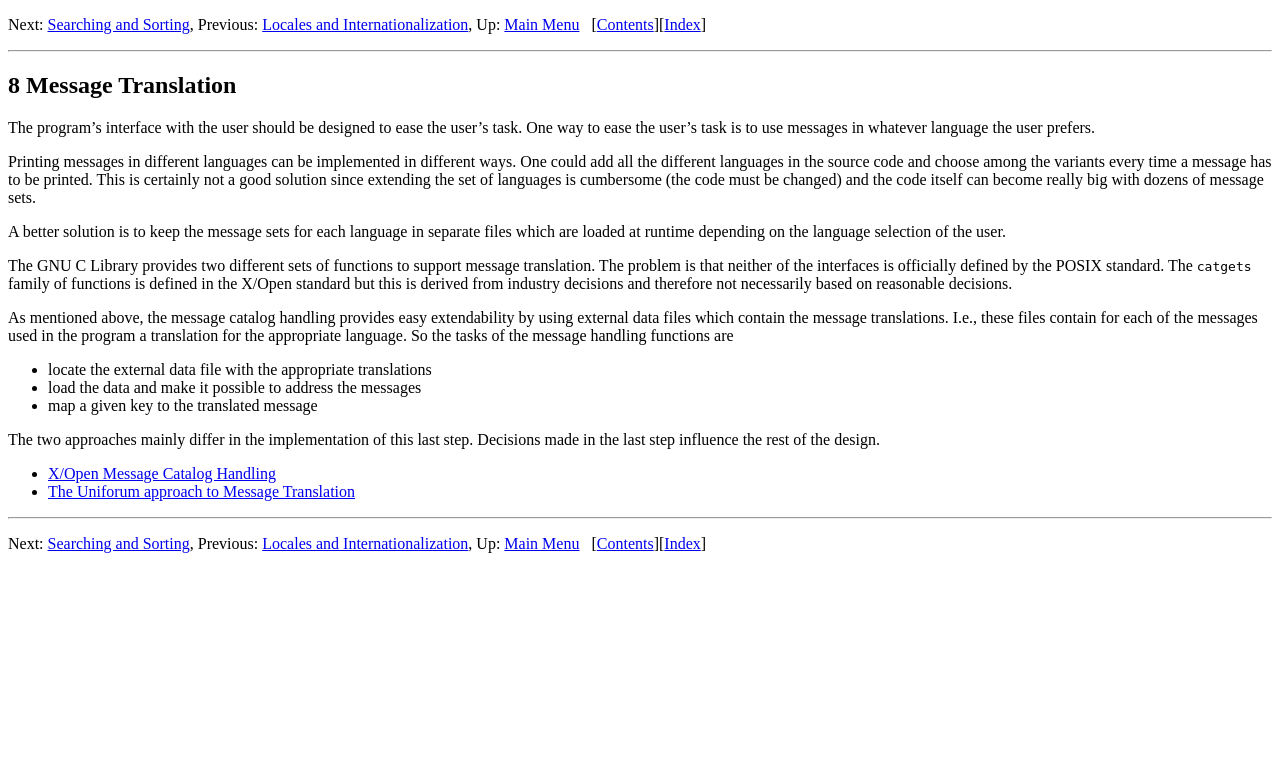Please determine the bounding box coordinates for the UI element described as: "X/Open Message Catalog Handling".

[0.038, 0.614, 0.216, 0.636]